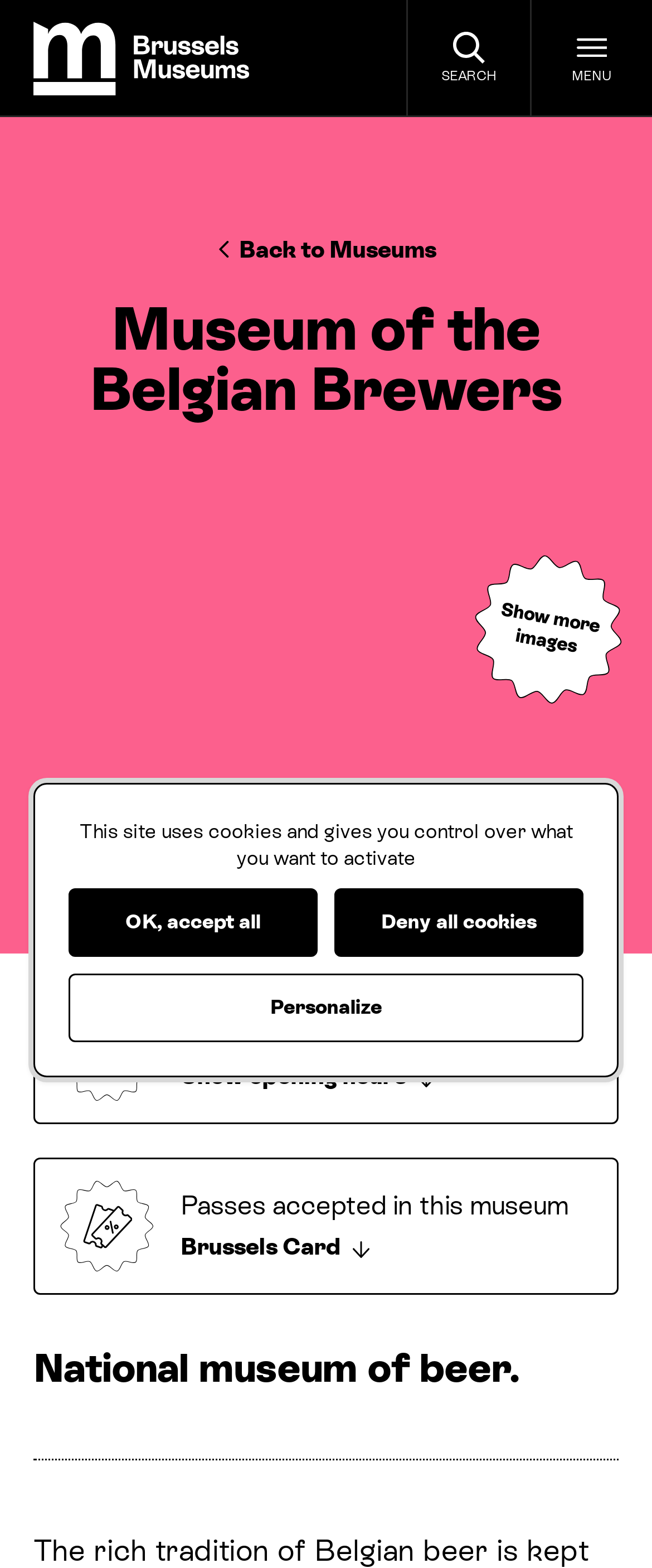What is the status of the museum today?
Please give a detailed and elaborate answer to the question based on the image.

I determined the status of the museum by looking at the button element with the text 'Open today Show opening hours' which indicates that the museum is open today.